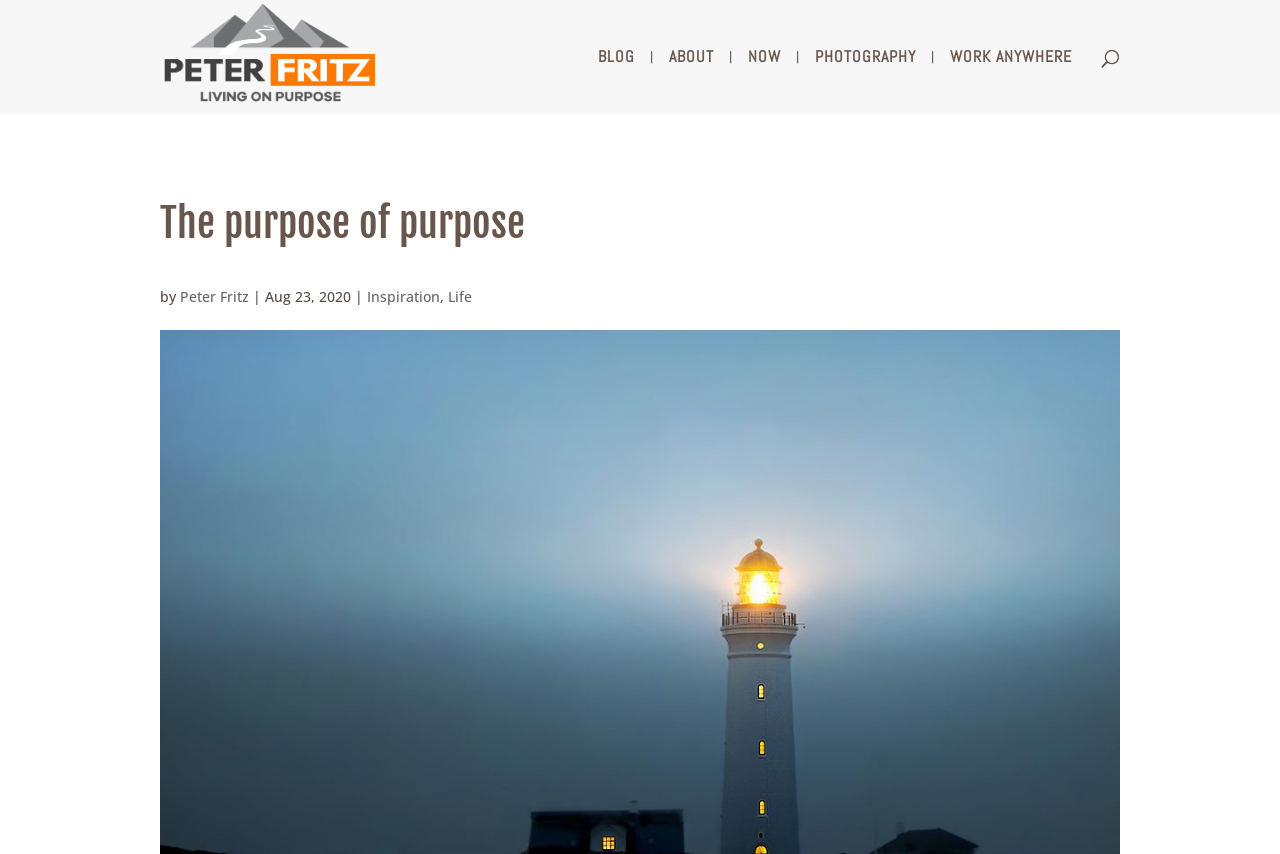Locate the bounding box coordinates of the element you need to click to accomplish the task described by this instruction: "Explore the 'TAROT CARD READINGS' category".

None